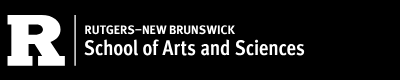Provide a one-word or brief phrase answer to the question:
What is the aesthetic style of the logo?

modern